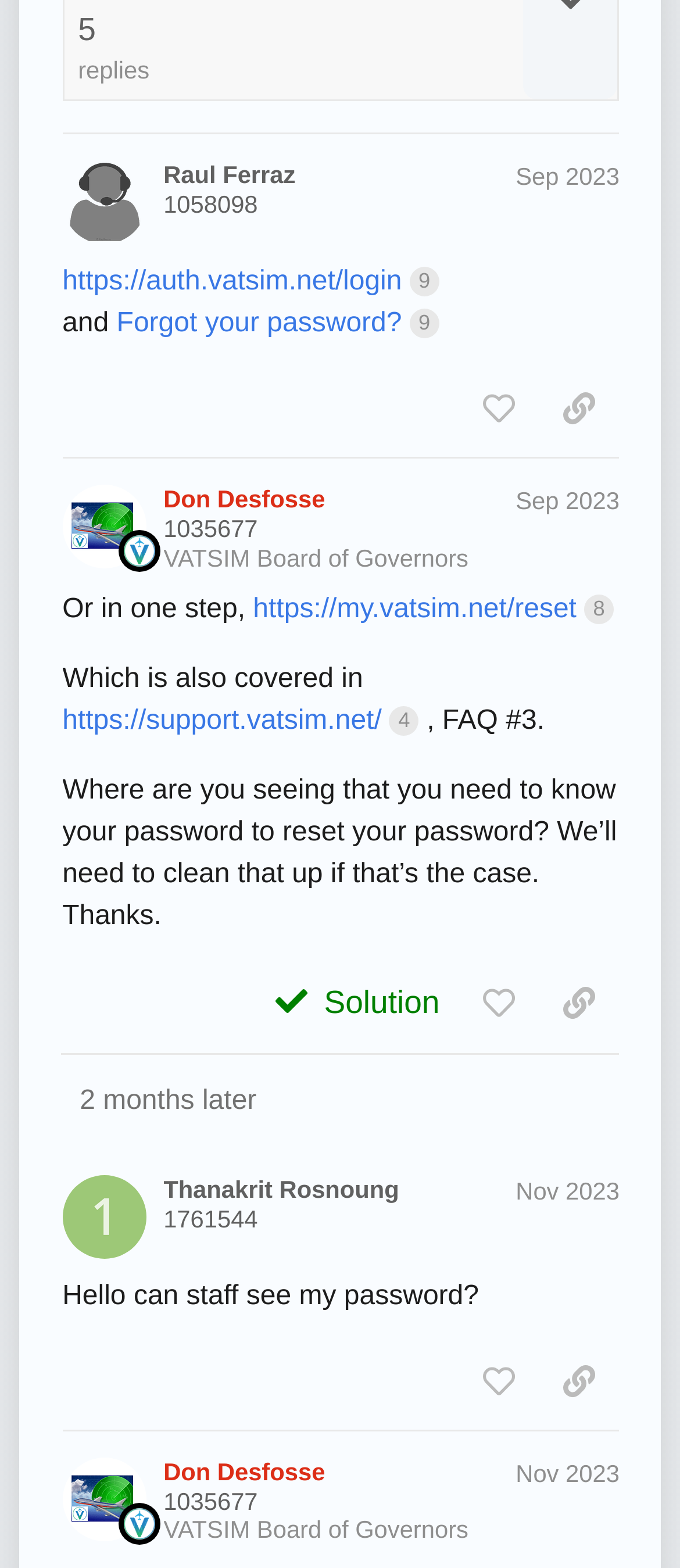Identify and provide the bounding box coordinates of the UI element described: "1761544". The coordinates should be formatted as [left, top, right, bottom], with each number being a float between 0 and 1.

[0.24, 0.768, 0.379, 0.786]